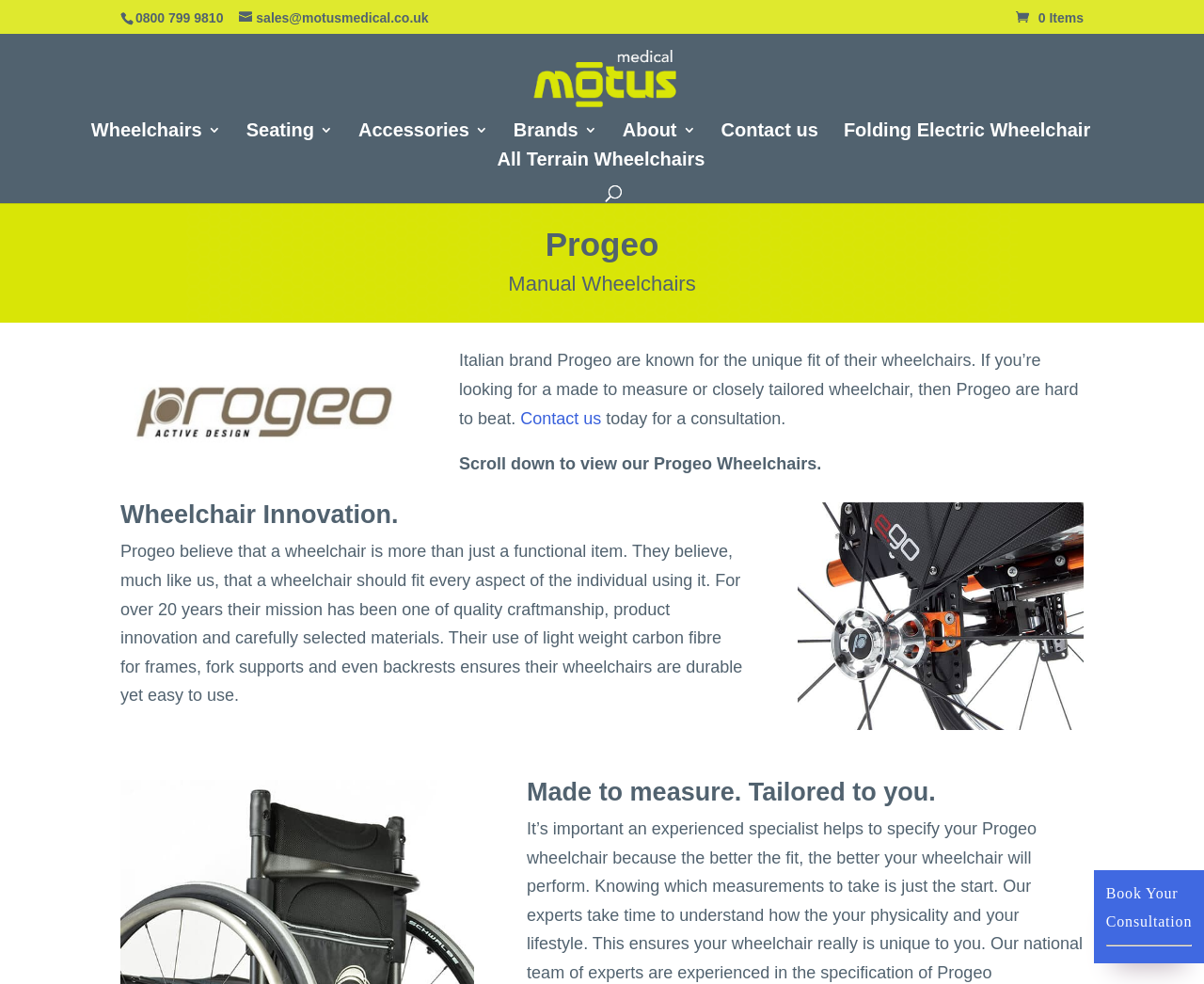Pinpoint the bounding box coordinates for the area that should be clicked to perform the following instruction: "Book a consultation".

[0.909, 0.884, 1.0, 0.979]